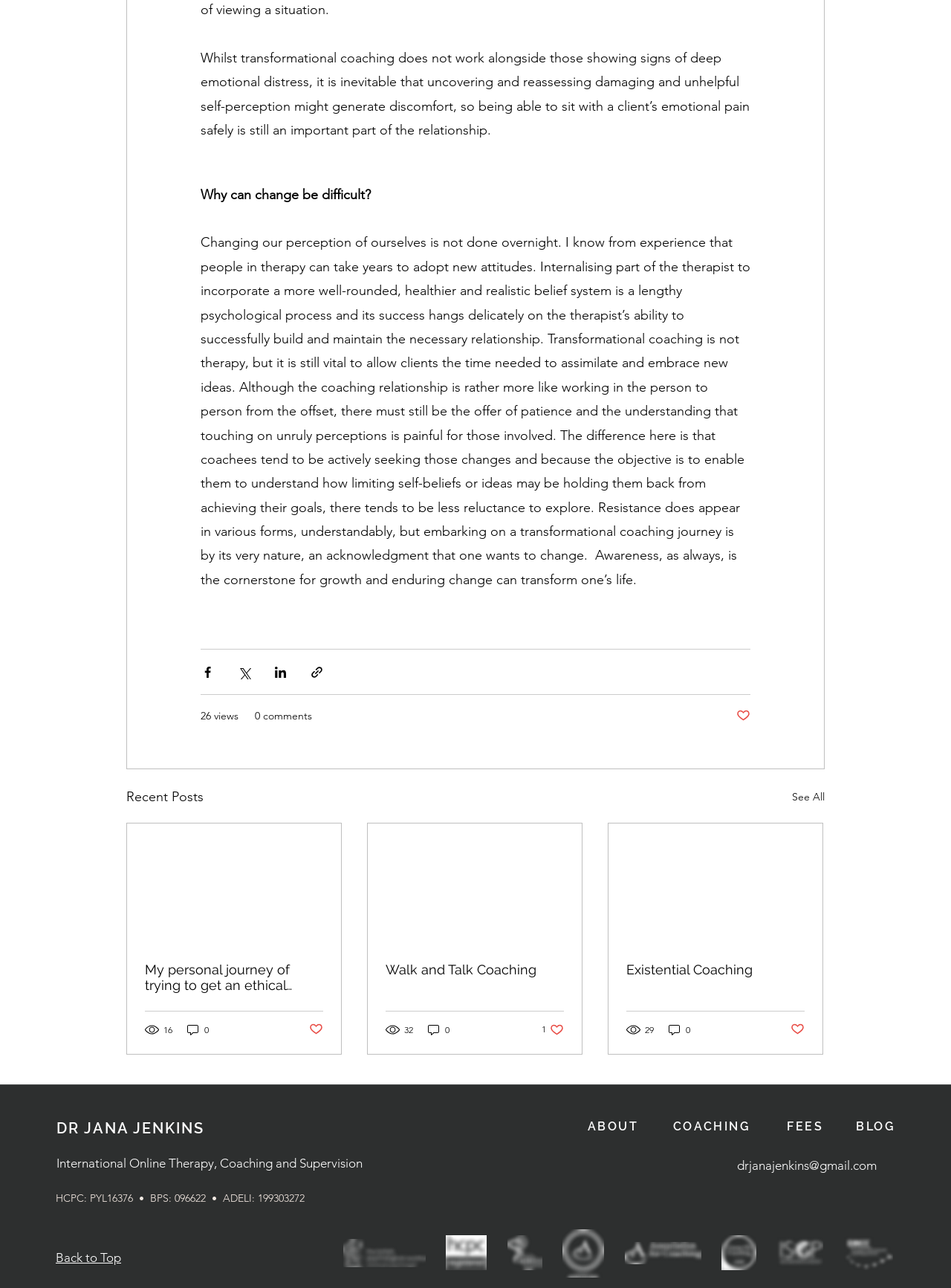How many social media links are there at the bottom of the webpage?
Please provide a comprehensive answer based on the contents of the image.

Based on the list element with ID 132, there are three social media links at the bottom of the webpage, namely LinkedIn, Facebook, and Instagram.